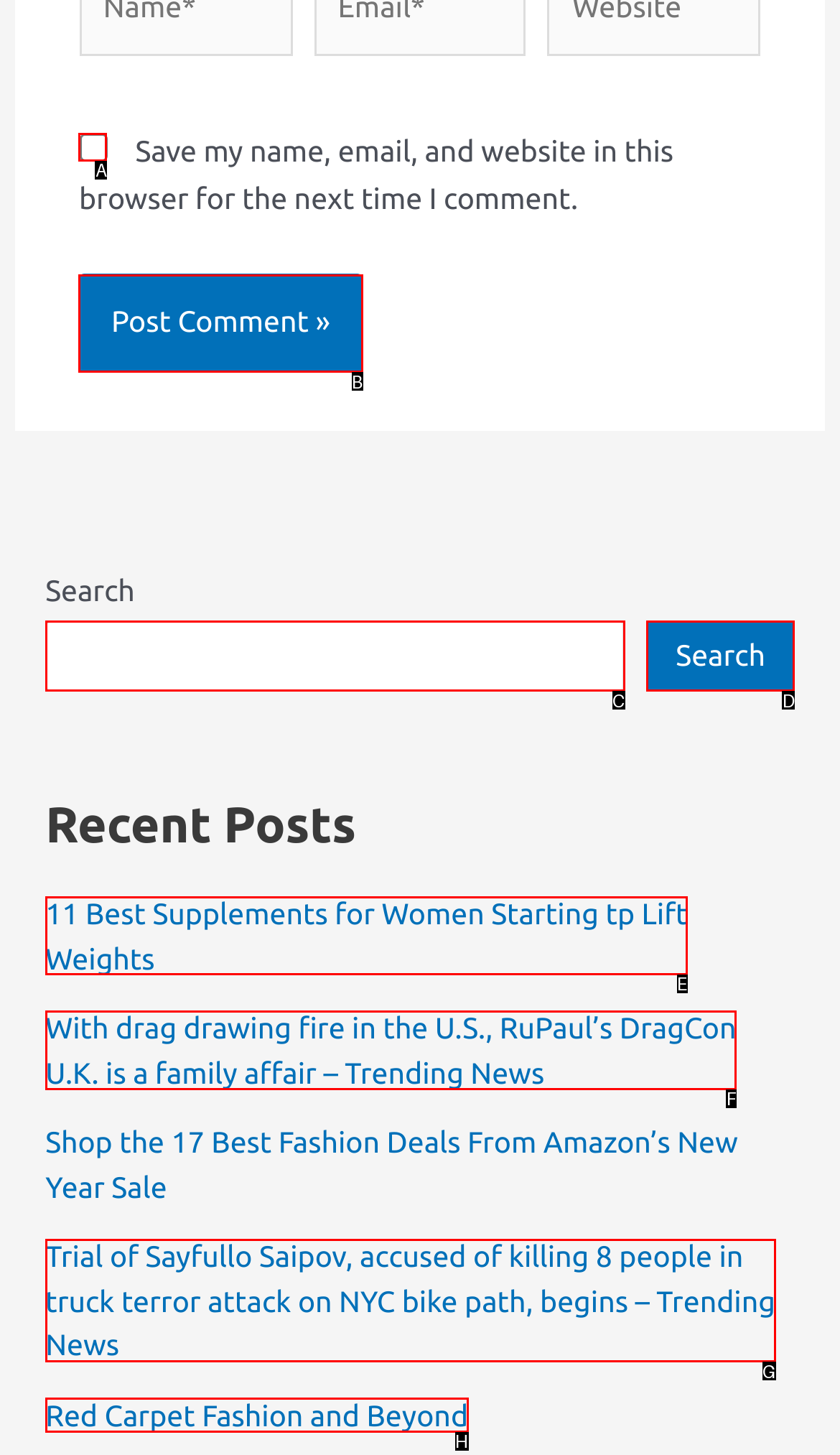Point out the correct UI element to click to carry out this instruction: Read '11 Best Supplements for Women Starting to Lift Weights'
Answer with the letter of the chosen option from the provided choices directly.

E